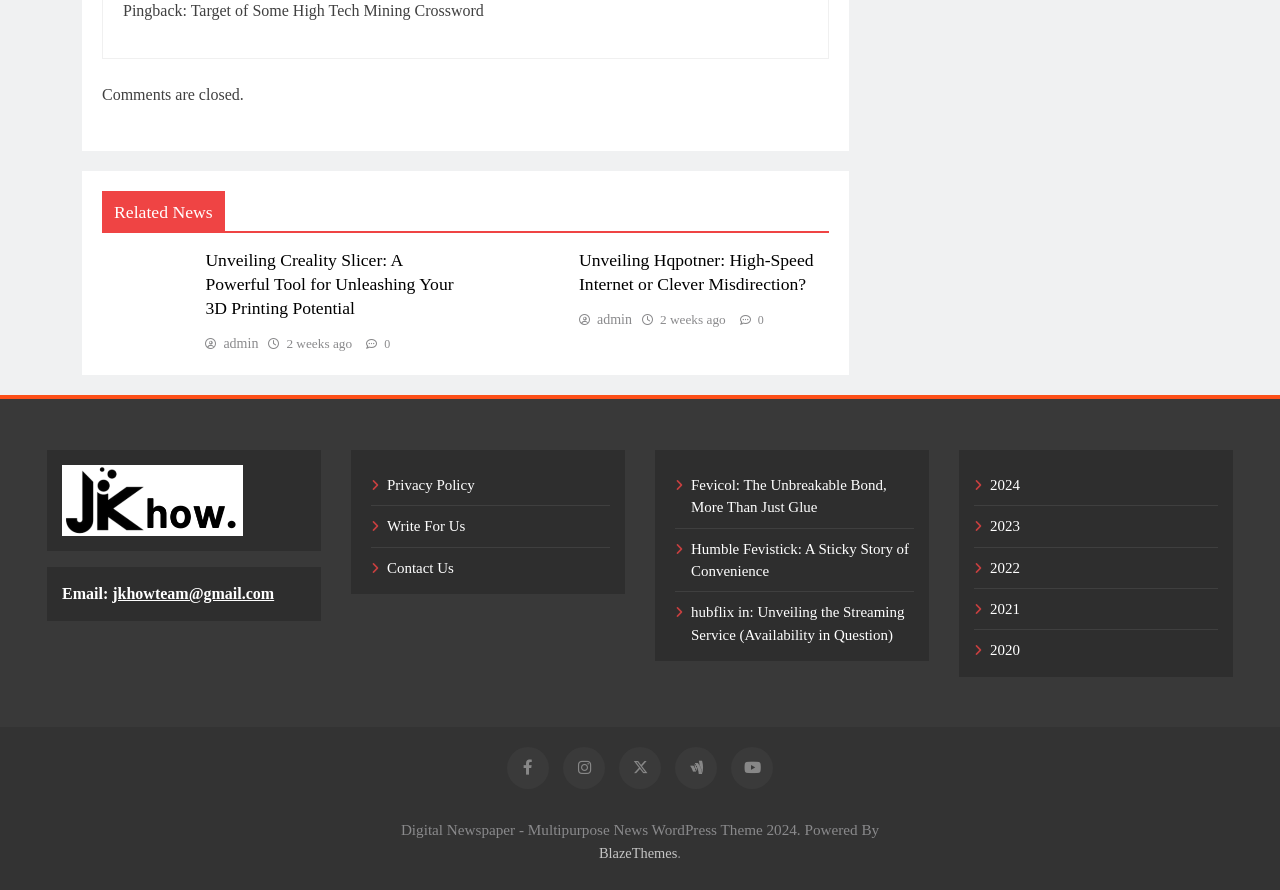Return the bounding box coordinates of the UI element that corresponds to this description: "Write For Us". The coordinates must be given as four float numbers in the range of 0 and 1, [left, top, right, bottom].

[0.302, 0.582, 0.364, 0.6]